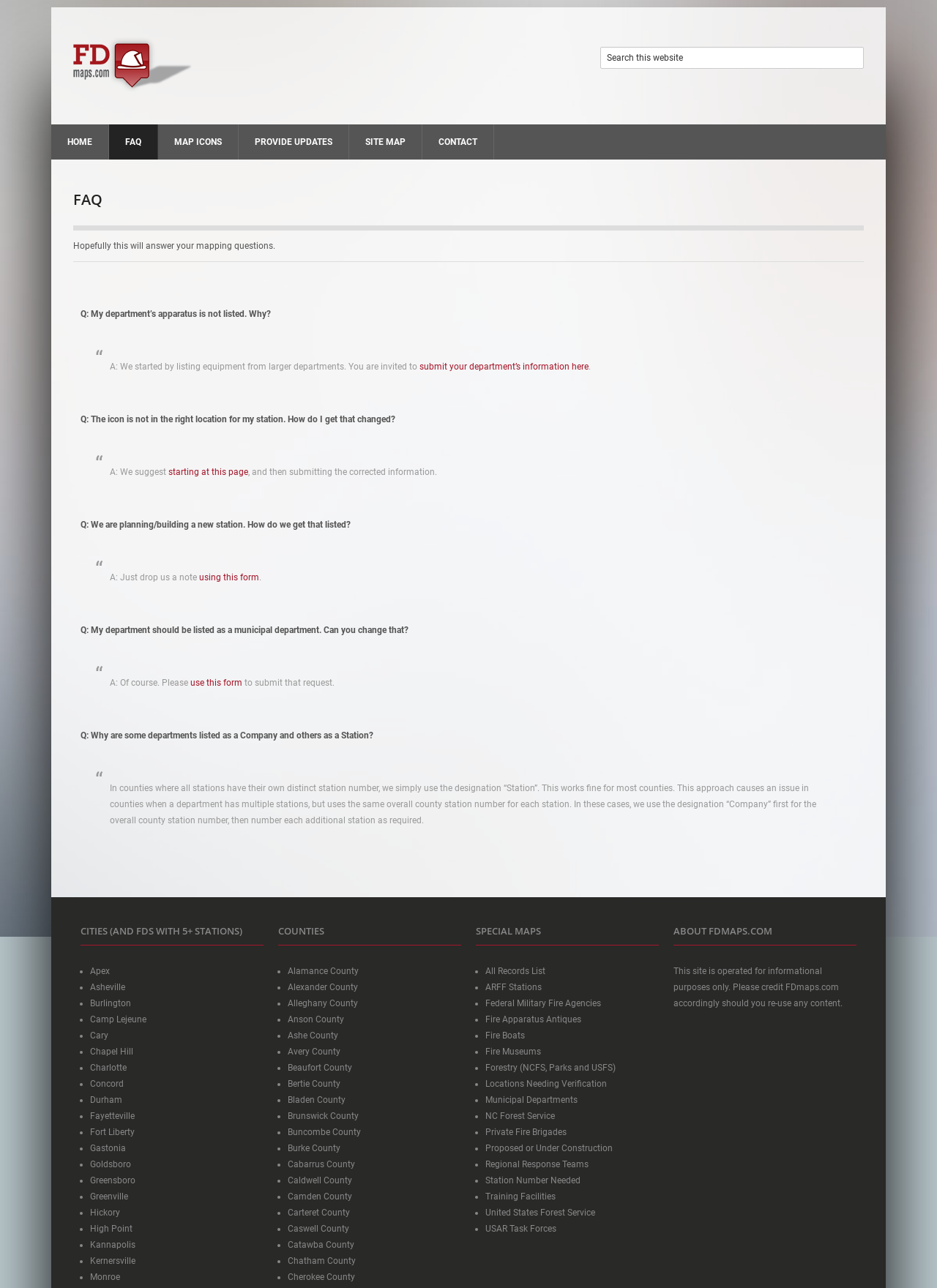Provide the bounding box coordinates of the HTML element described as: "submit your department’s information here". The bounding box coordinates should be four float numbers between 0 and 1, i.e., [left, top, right, bottom].

[0.448, 0.281, 0.628, 0.289]